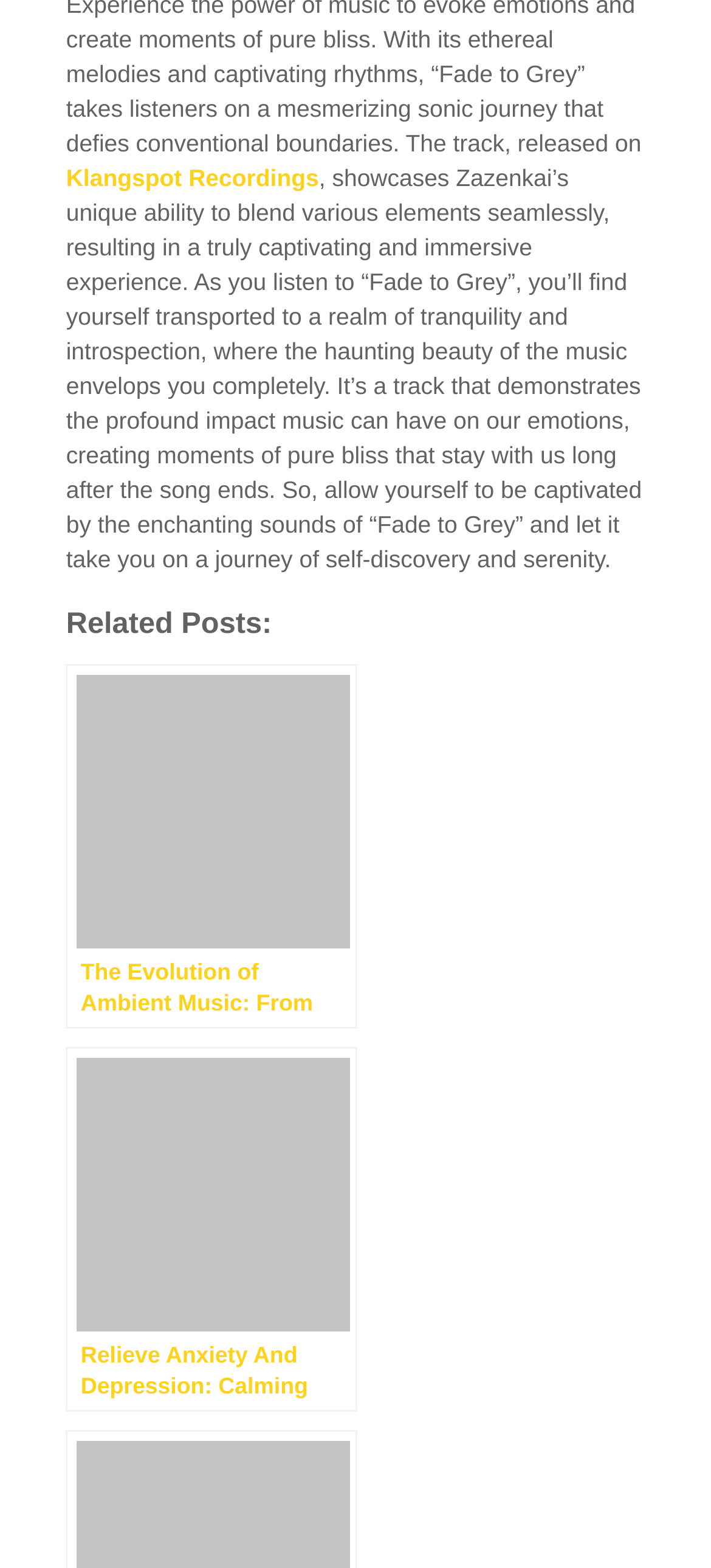What is the name of the recording label?
Refer to the image and provide a detailed answer to the question.

The name of the recording label is mentioned in the link at the top of the page, which says 'Klangspot Recordings'.